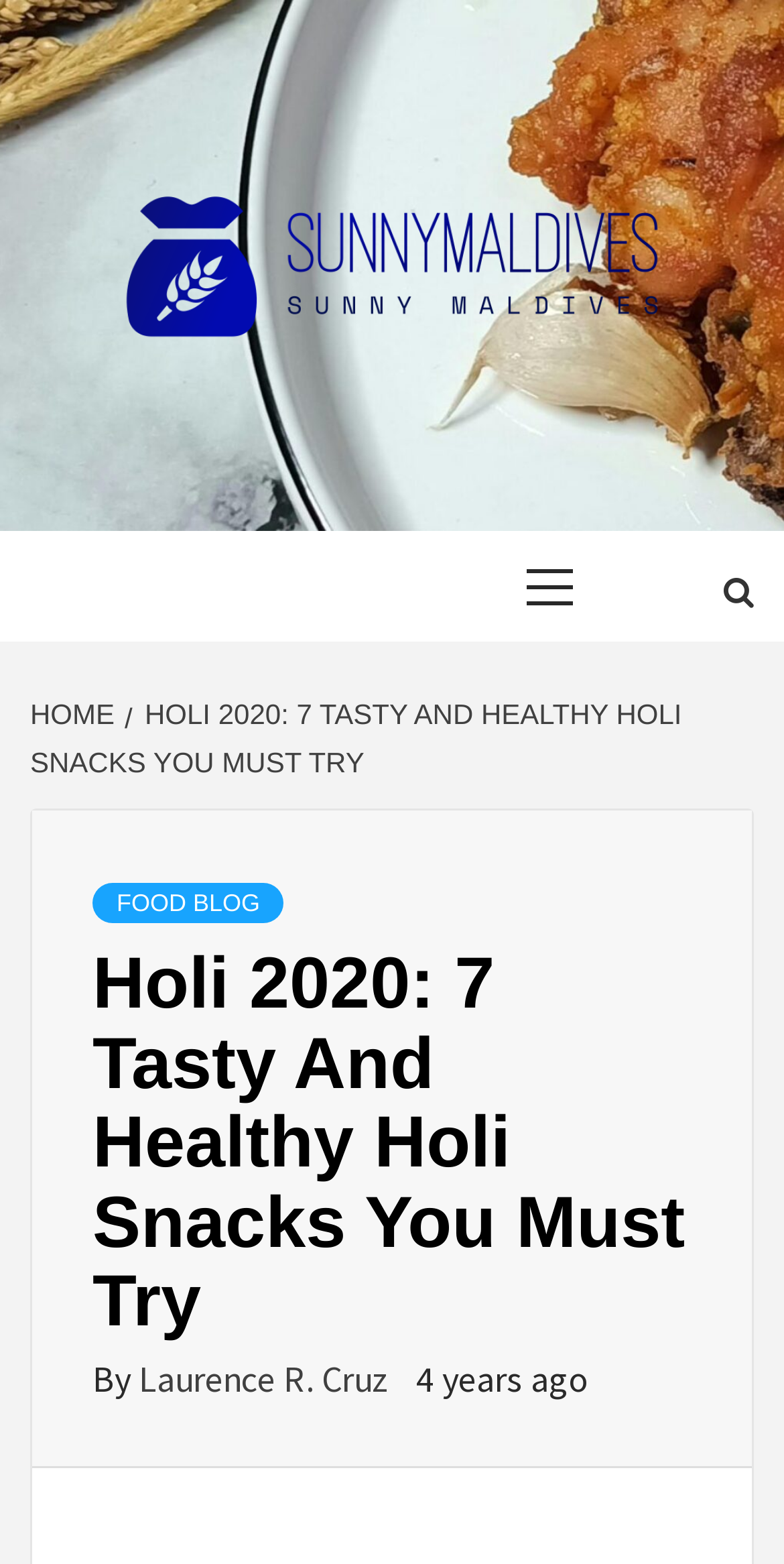What is the category of the blog post?
Your answer should be a single word or phrase derived from the screenshot.

FOOD BLOG